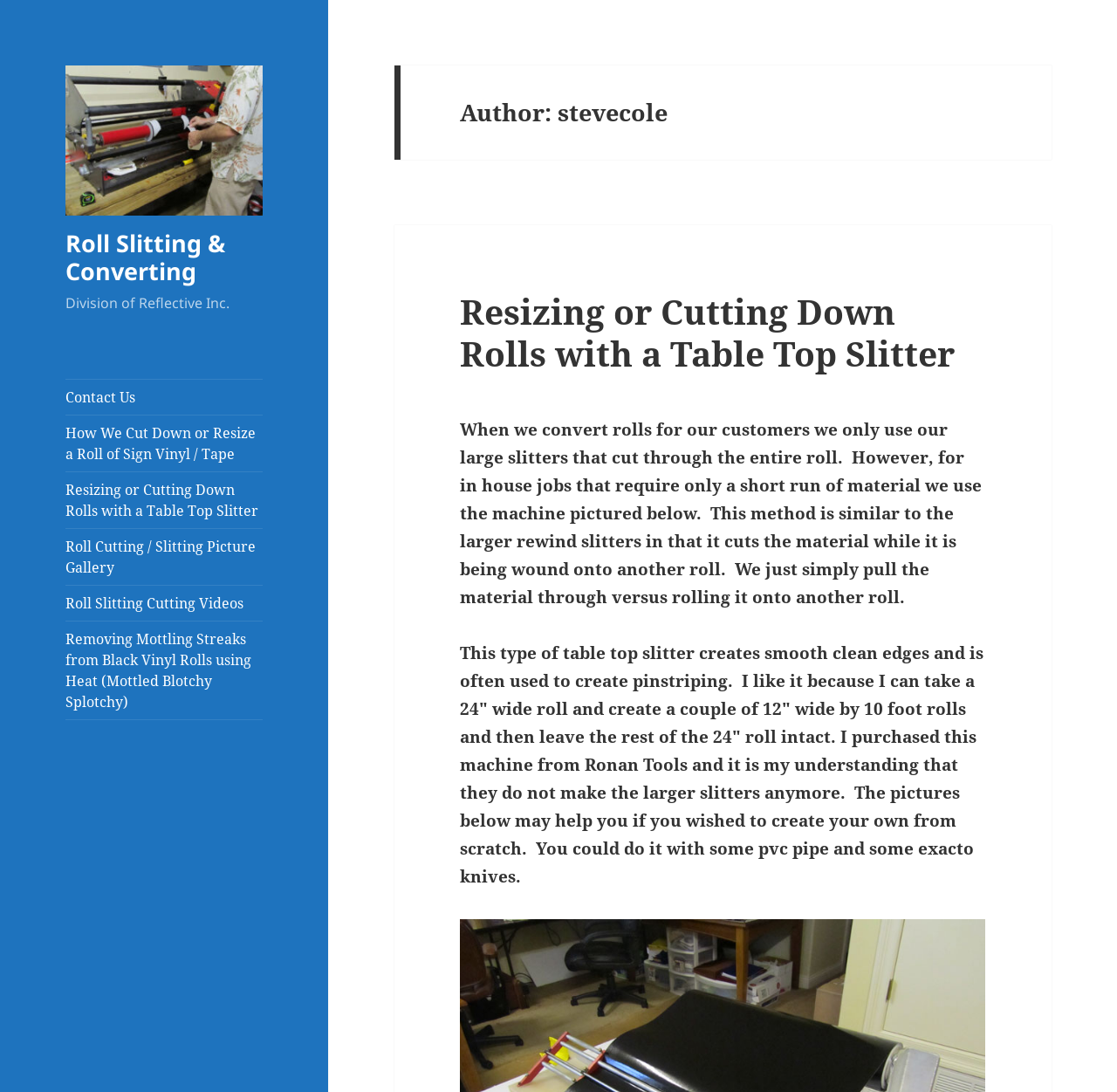What is the purpose of the table top slitter?
Give a detailed explanation using the information visible in the image.

The table top slitter is used to cut material, specifically to create smooth clean edges, and is often used to create pinstriping. This is mentioned in the static text that describes the machine and its usage.